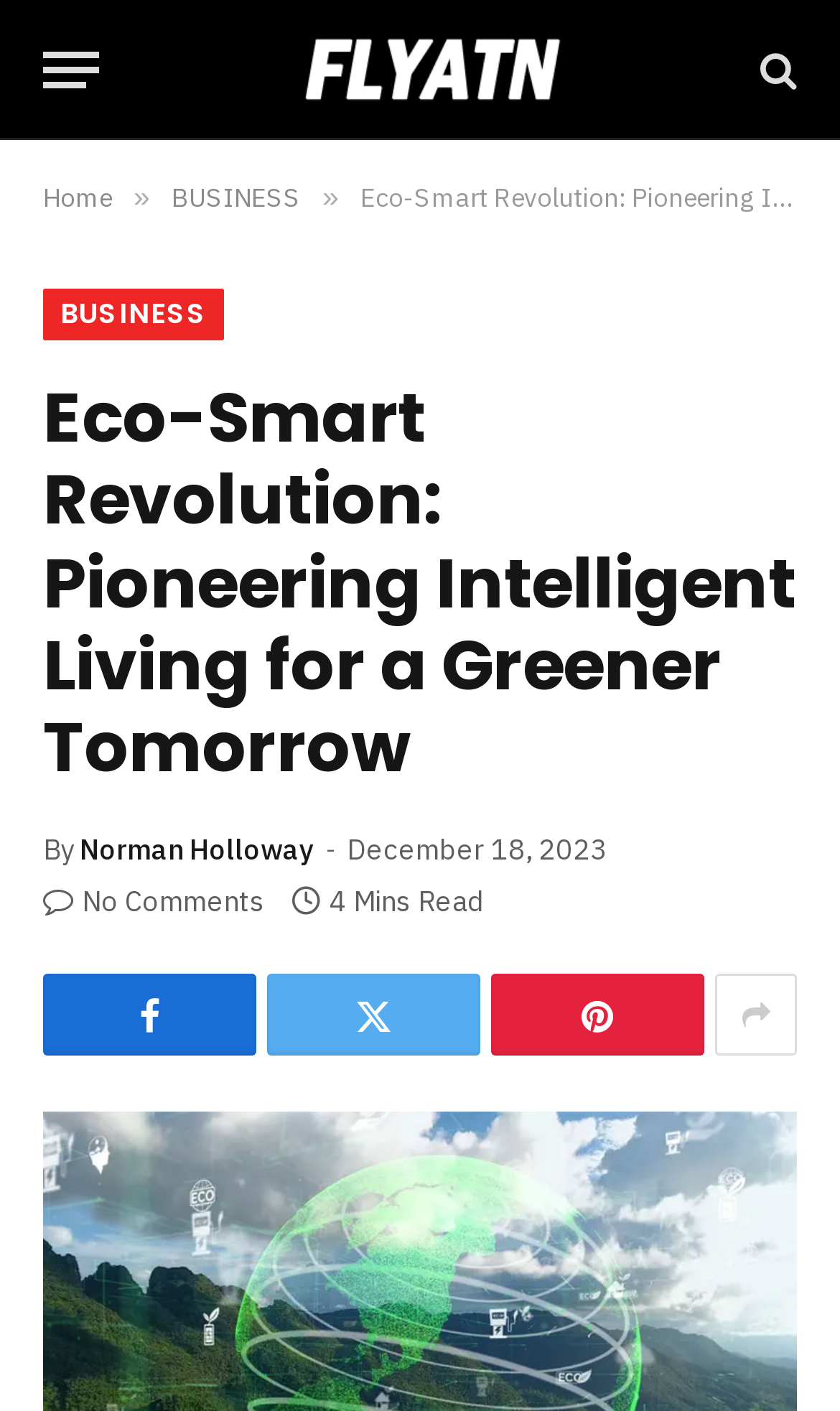Please find and generate the text of the main heading on the webpage.

Eco-Smart Revolution: Pioneering Intelligent Living for a Greener Tomorrow